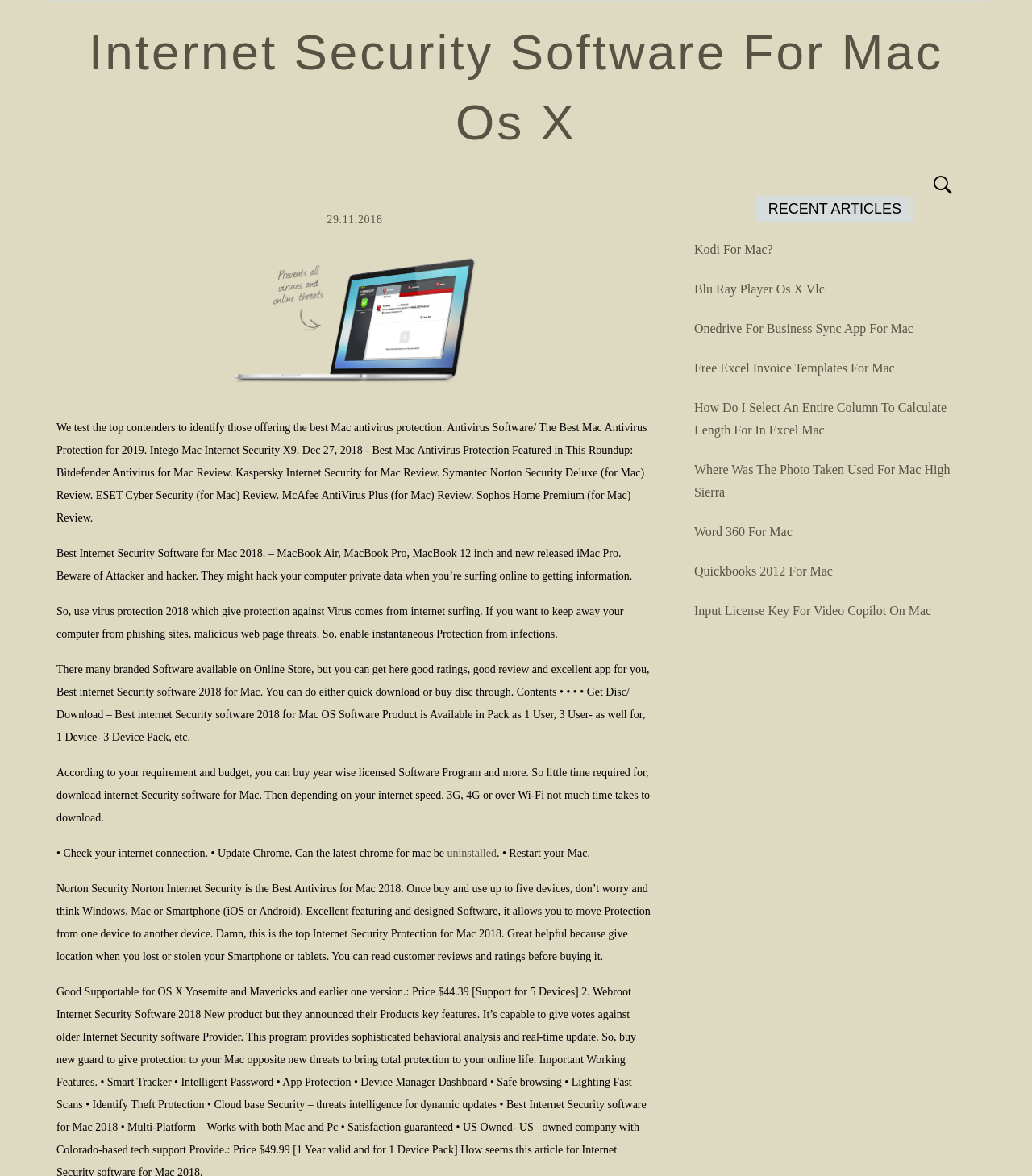Kindly provide the bounding box coordinates of the section you need to click on to fulfill the given instruction: "Learn more about Norton Security".

[0.055, 0.751, 0.63, 0.818]